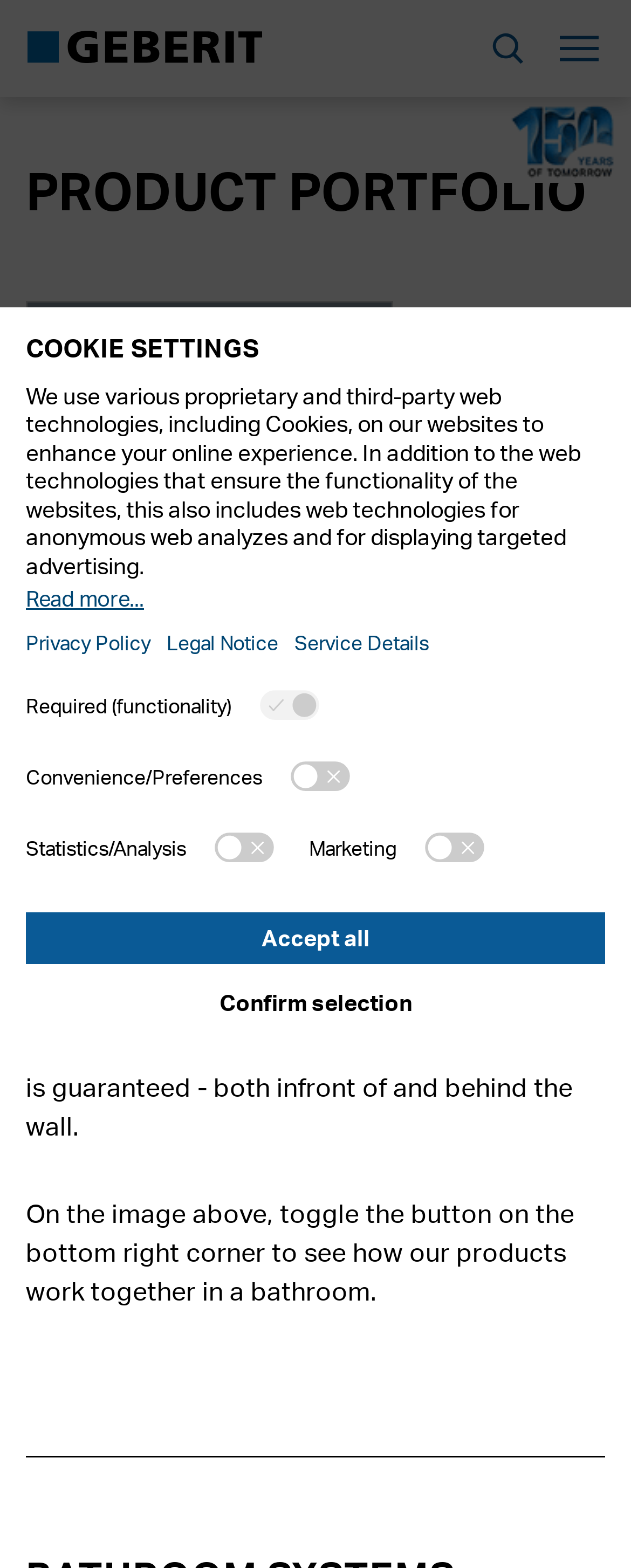Pinpoint the bounding box coordinates of the element to be clicked to execute the instruction: "Search for products".

[0.749, 0.008, 0.862, 0.054]